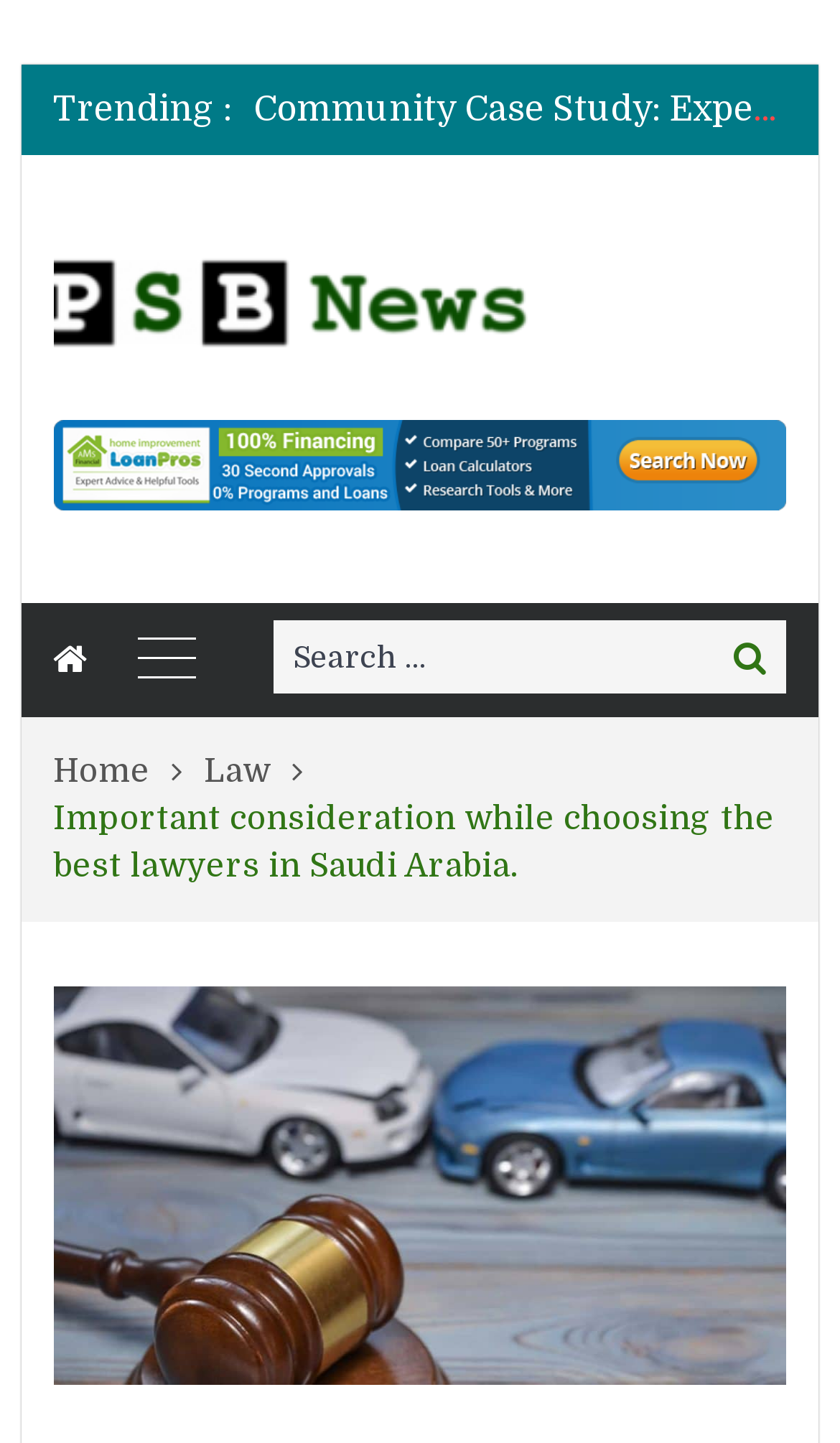Provide an in-depth caption for the contents of the webpage.

Here is the detailed description of the webpage:

The webpage has a prominent title "Important consideration while choosing the best lawyers in Saudi Arabia." at the top. Below the title, there is a section labeled "Trending :" with a listbox containing an option "Diamonds: Nature’s Sparkling Wonder". 

To the left of the title, there is a logo of "Psb News" which is an image accompanied by a link. Below the logo, there is a link with no text content. 

On the top-right corner, there is a search bar with a label "Search for:" and a searchbox where users can input their queries. The search bar also has a "Search" button. 

Above the search bar, there is a navigation section labeled "Breadcrumbs" which contains links to "Home" and "Law" with a separator icon between them. 

Below the navigation section, there is a paragraph of text that summarizes the main content of the webpage, which is about important considerations when choosing the best lawyers in Saudi Arabia.